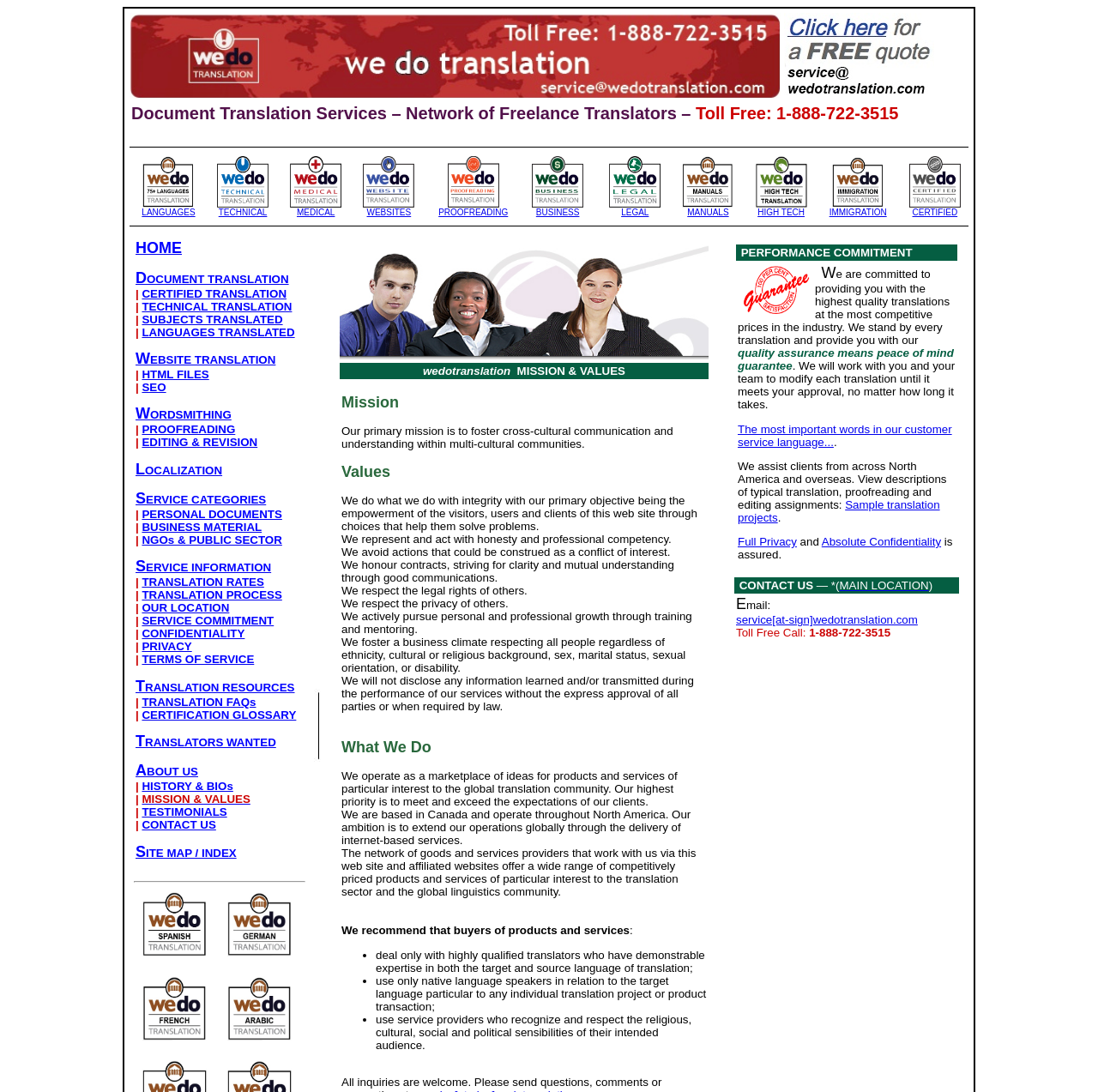Please find the bounding box coordinates of the element's region to be clicked to carry out this instruction: "Visit Morpheus TV APK download page".

None